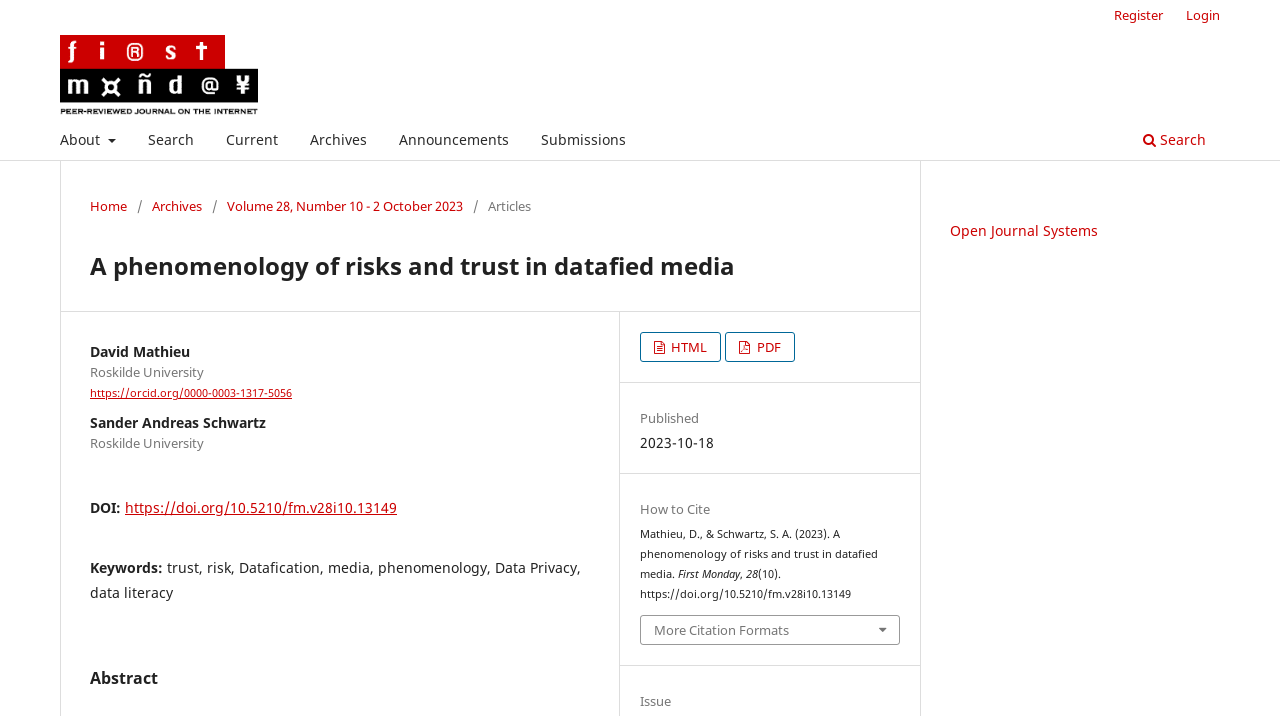Use a single word or phrase to answer the question:
What is the type of citation format available?

HTML, PDF